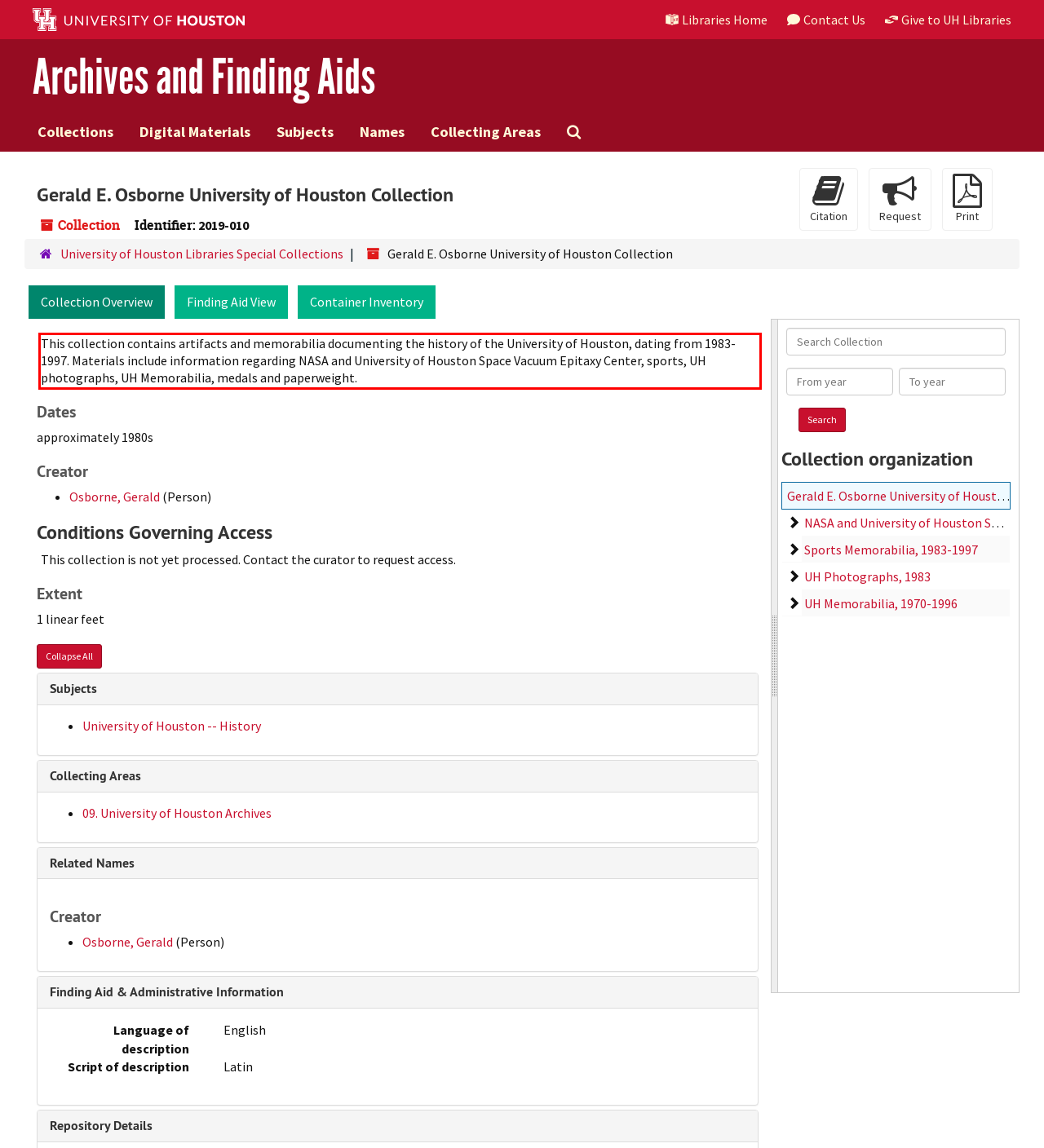You are given a screenshot with a red rectangle. Identify and extract the text within this red bounding box using OCR.

This collection contains artifacts and memorabilia documenting the history of the University of Houston, dating from 1983-1997. Materials include information regarding NASA and University of Houston Space Vacuum Epitaxy Center, sports, UH photographs, UH Memorabilia, medals and paperweight.